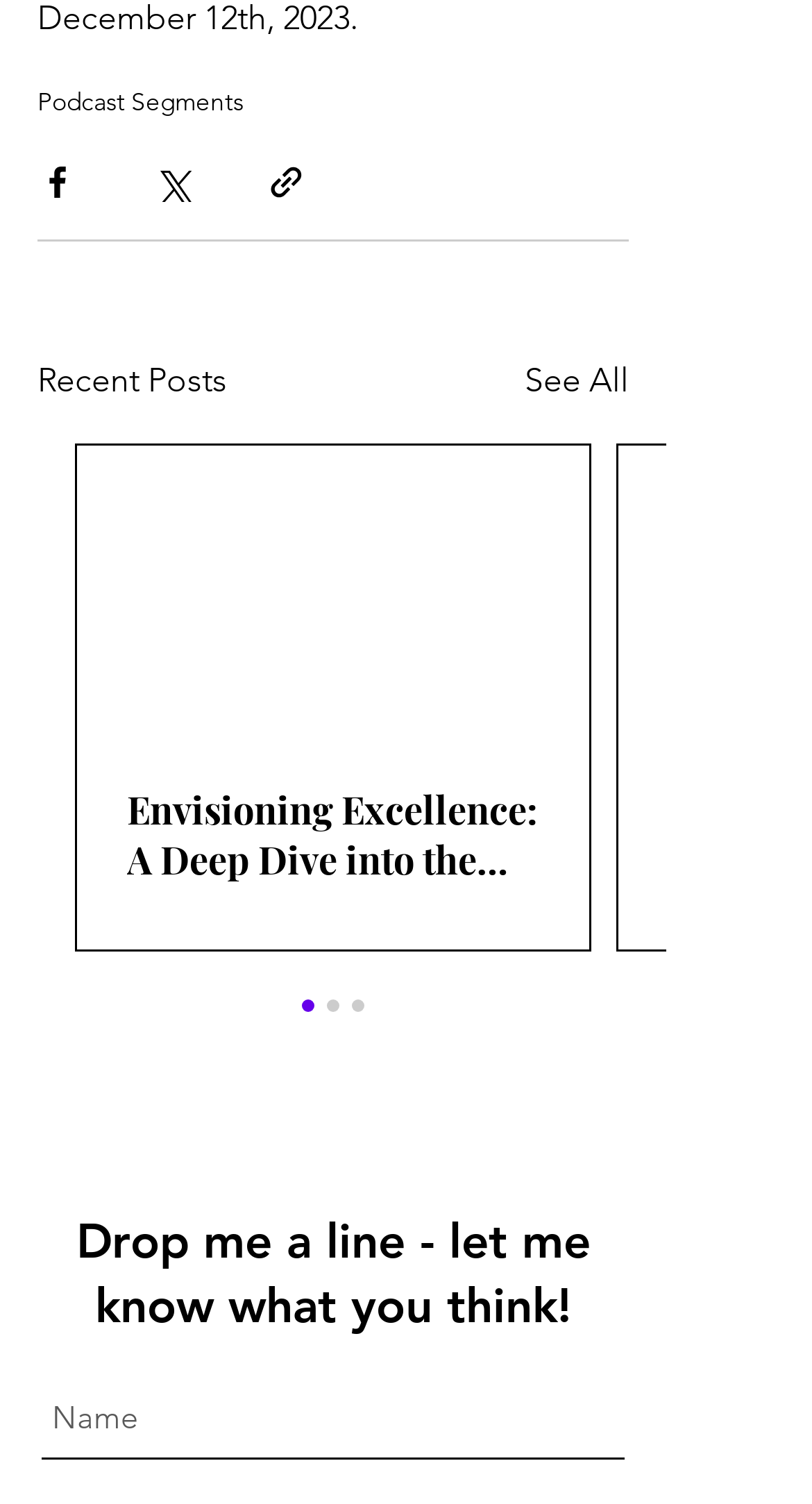Determine the coordinates of the bounding box that should be clicked to complete the instruction: "Enter your name". The coordinates should be represented by four float numbers between 0 and 1: [left, top, right, bottom].

[0.051, 0.915, 0.769, 0.97]